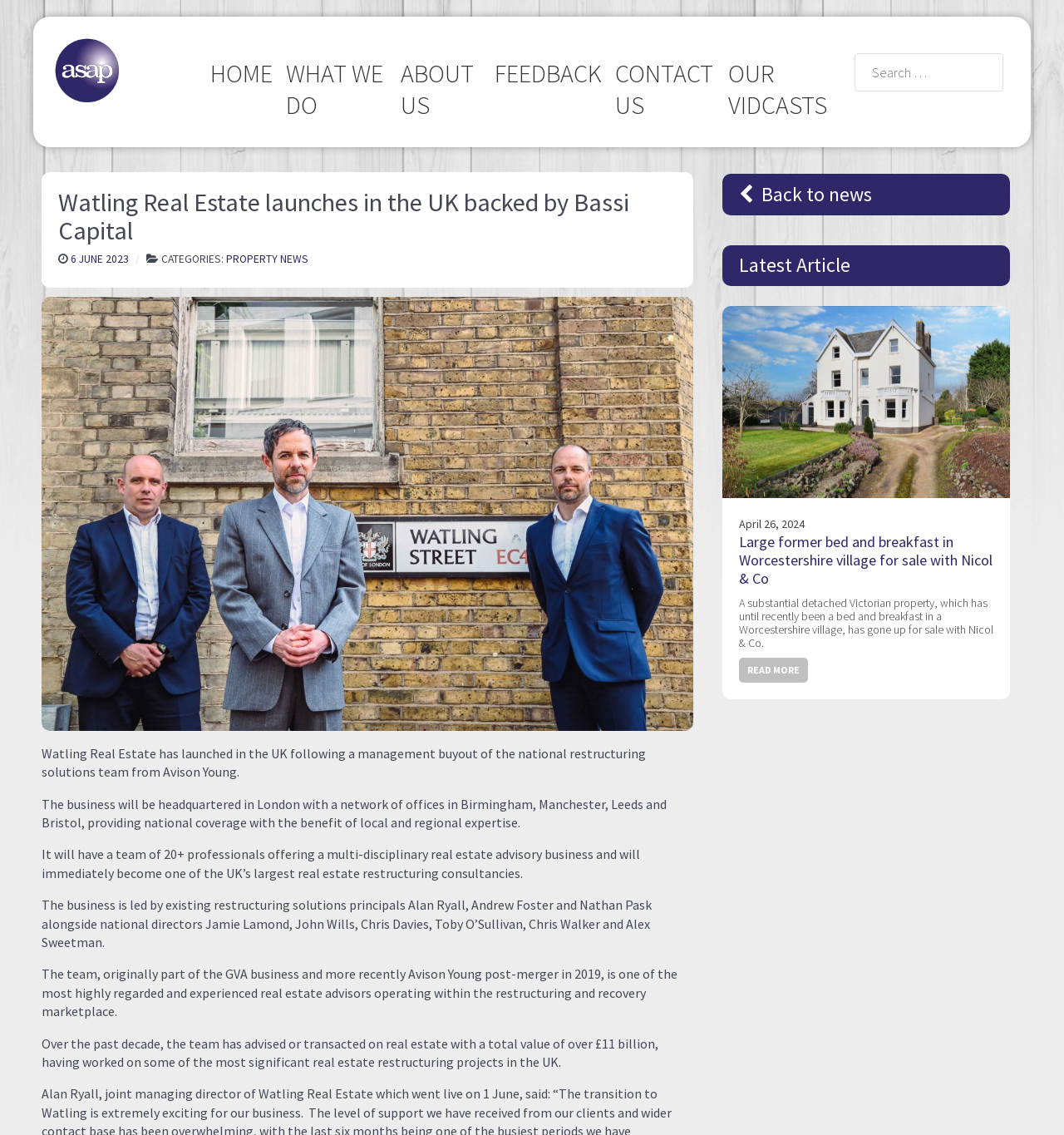Please identify the coordinates of the bounding box for the clickable region that will accomplish this instruction: "Read the latest article".

[0.679, 0.269, 0.949, 0.631]